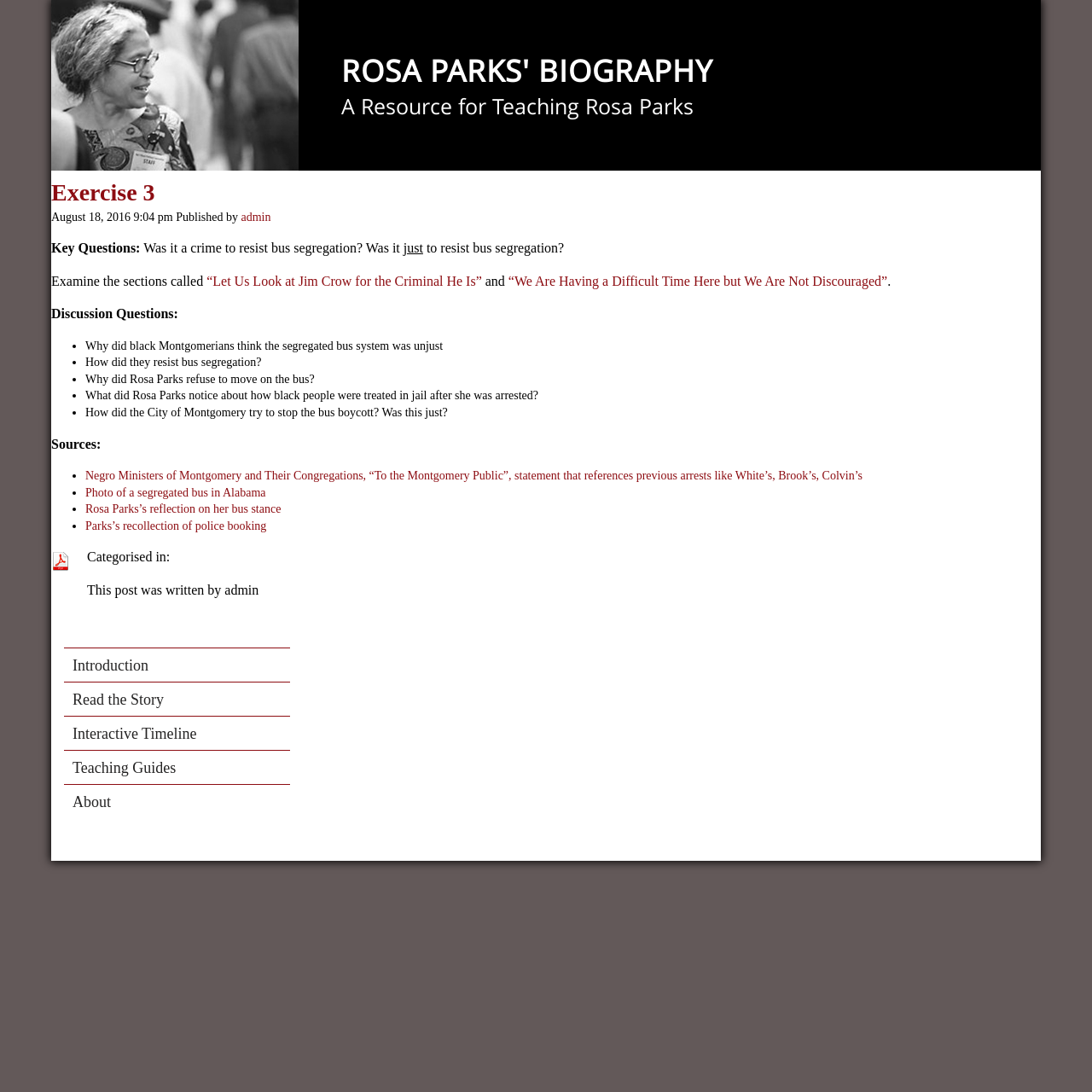Determine the bounding box coordinates for the region that must be clicked to execute the following instruction: "Read 'Exercise 3'".

[0.047, 0.164, 0.142, 0.188]